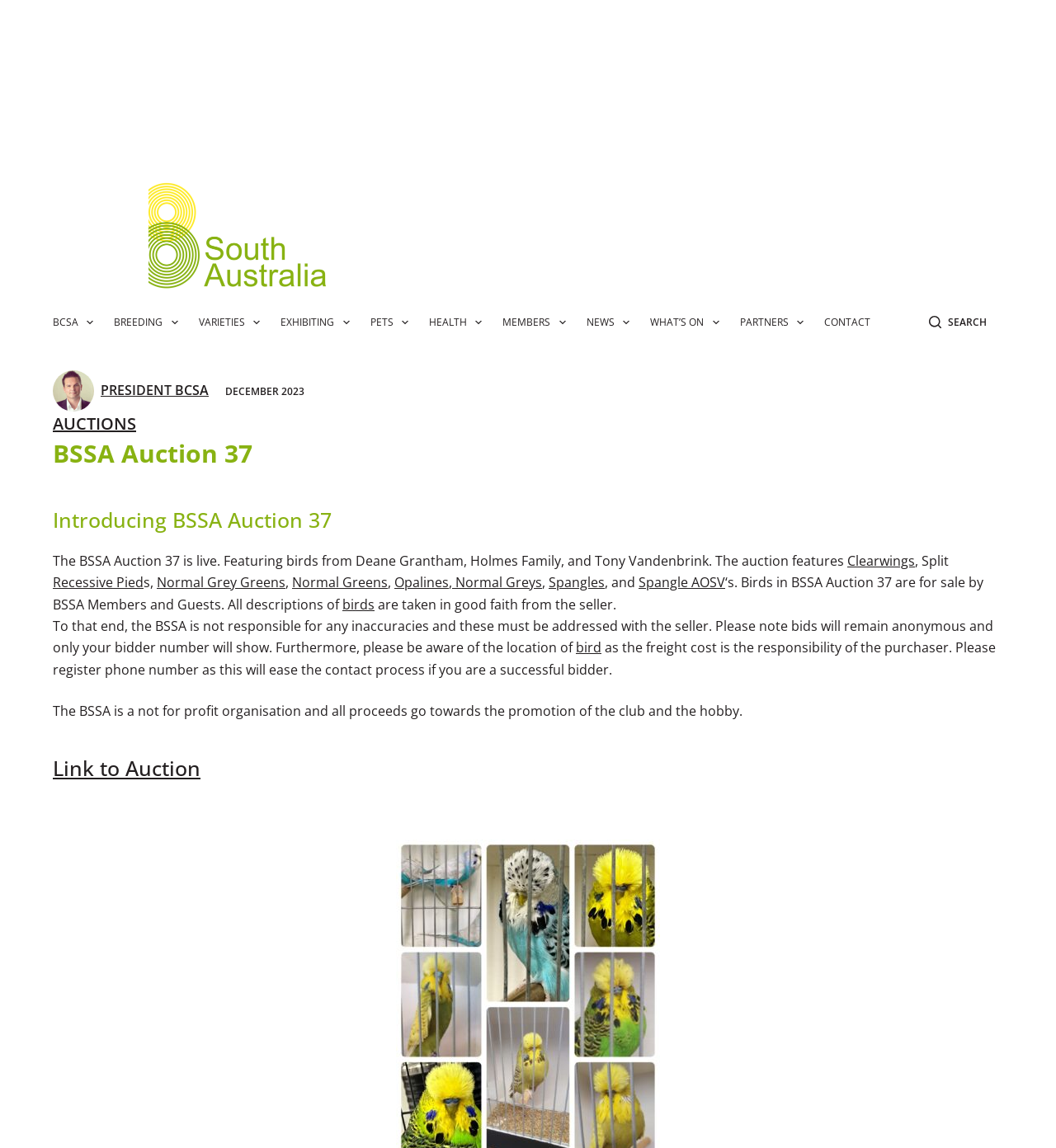Determine the bounding box coordinates (top-left x, top-left y, bottom-right x, bottom-right y) of the UI element described in the following text: BREEDING

[0.098, 0.266, 0.178, 0.295]